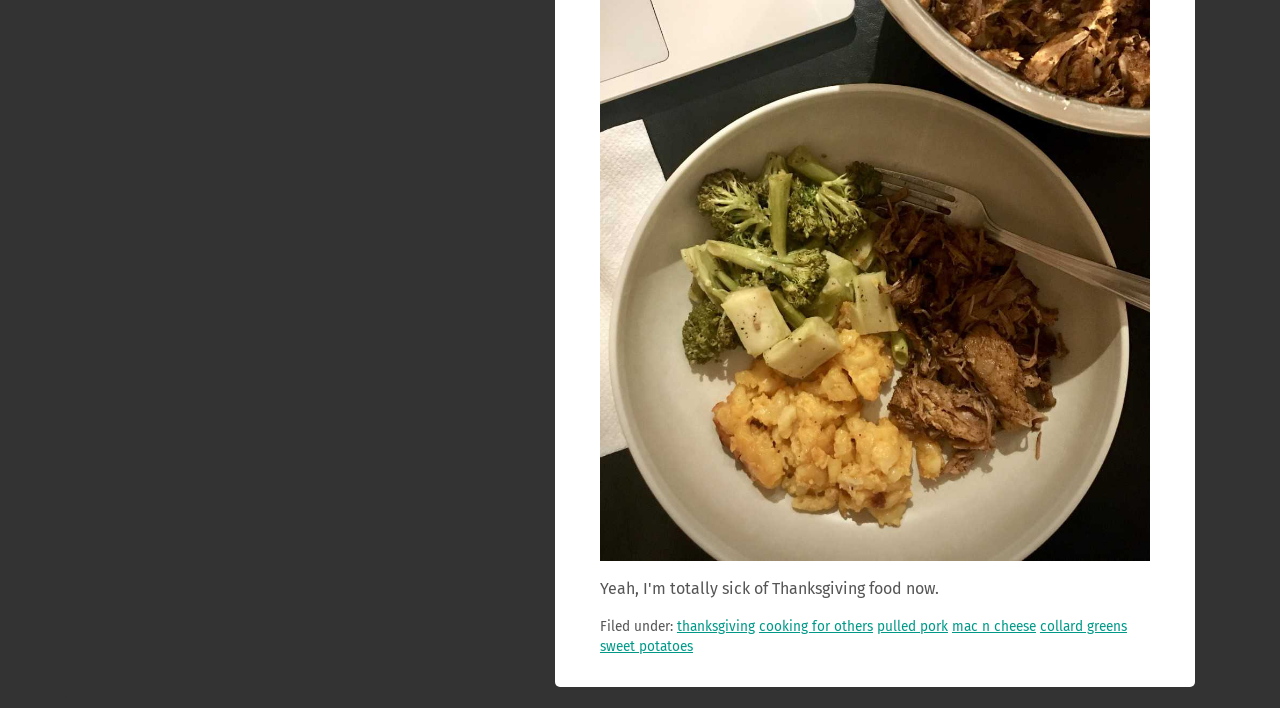What is the category of the article?
Examine the image and provide an in-depth answer to the question.

The category of the article can be determined by looking at the links provided under 'Filed under:' which includes 'thanksgiving', 'cooking for others', 'pulled pork', and others. Therefore, one of the categories is 'thanksgiving'.